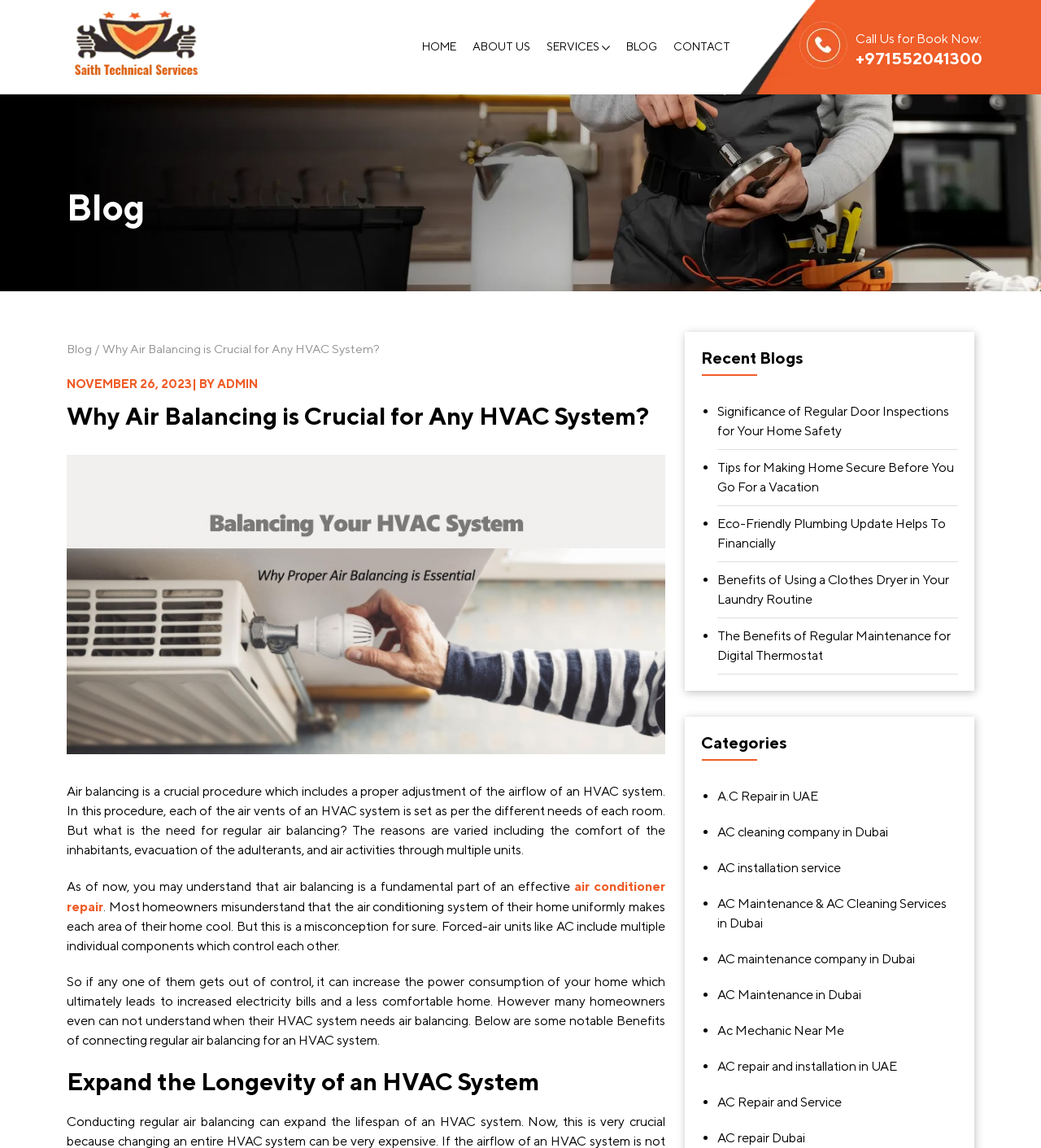Identify the bounding box coordinates for the UI element that matches this description: "Blog".

[0.602, 0.027, 0.631, 0.055]